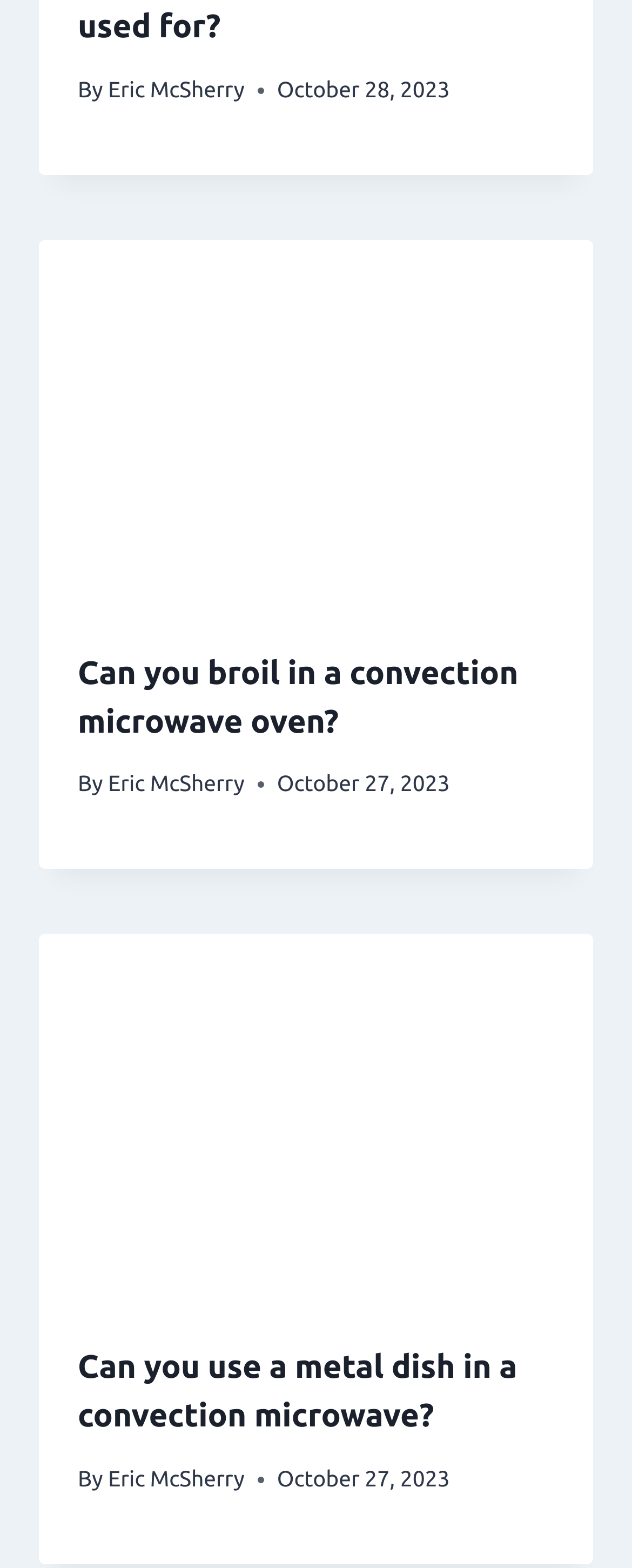How many articles are on this webpage? Please answer the question using a single word or phrase based on the image.

2